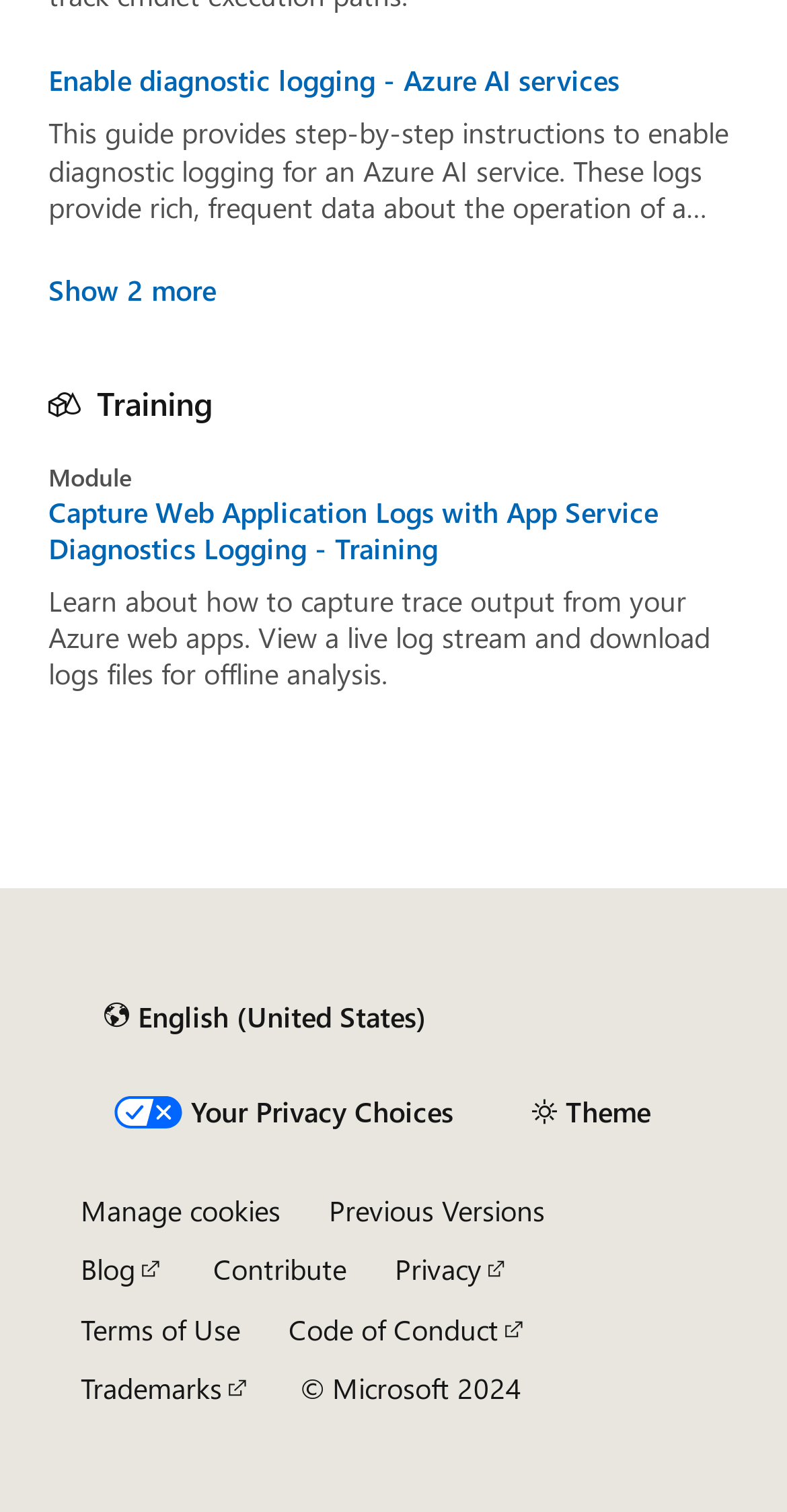Please examine the image and answer the question with a detailed explanation:
What is the theme button used for?

The button is labeled 'Theme' and is an expandable button, suggesting that it is used to change or adjust the theme of the webpage.